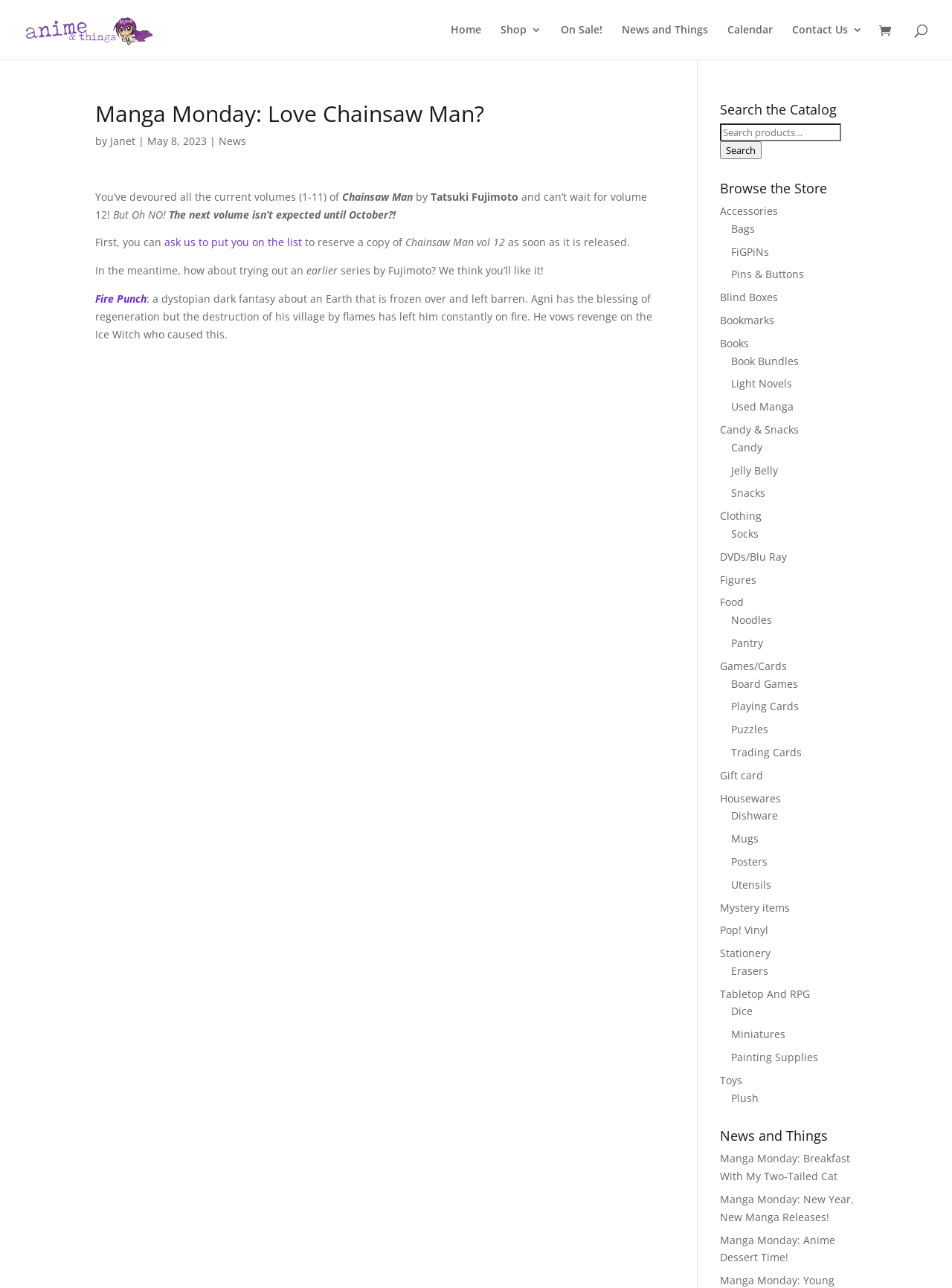Find the headline of the webpage and generate its text content.

Manga Monday: Love Chainsaw Man?